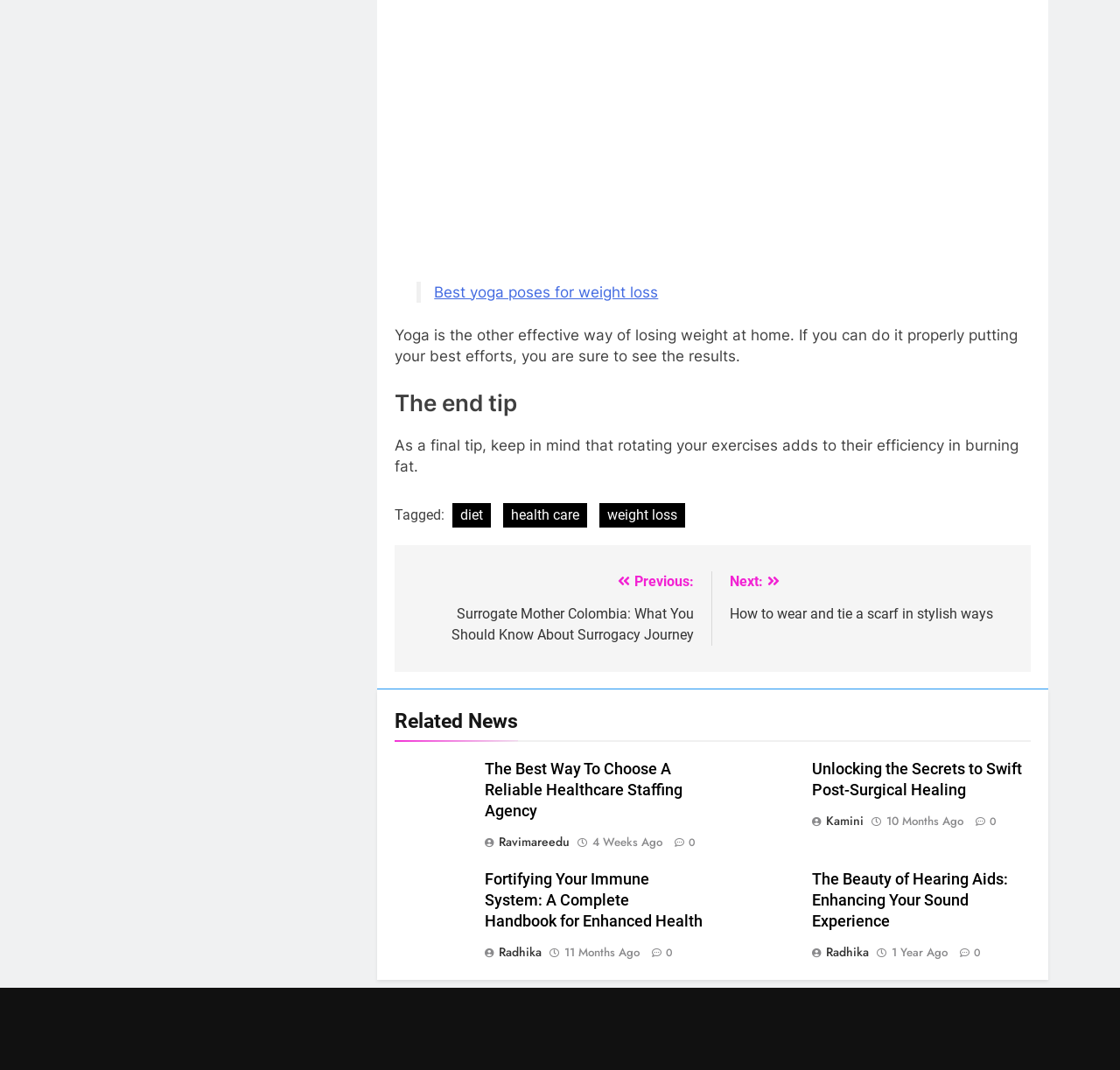Reply to the question with a single word or phrase:
What is the navigation section for on the webpage?

Posts